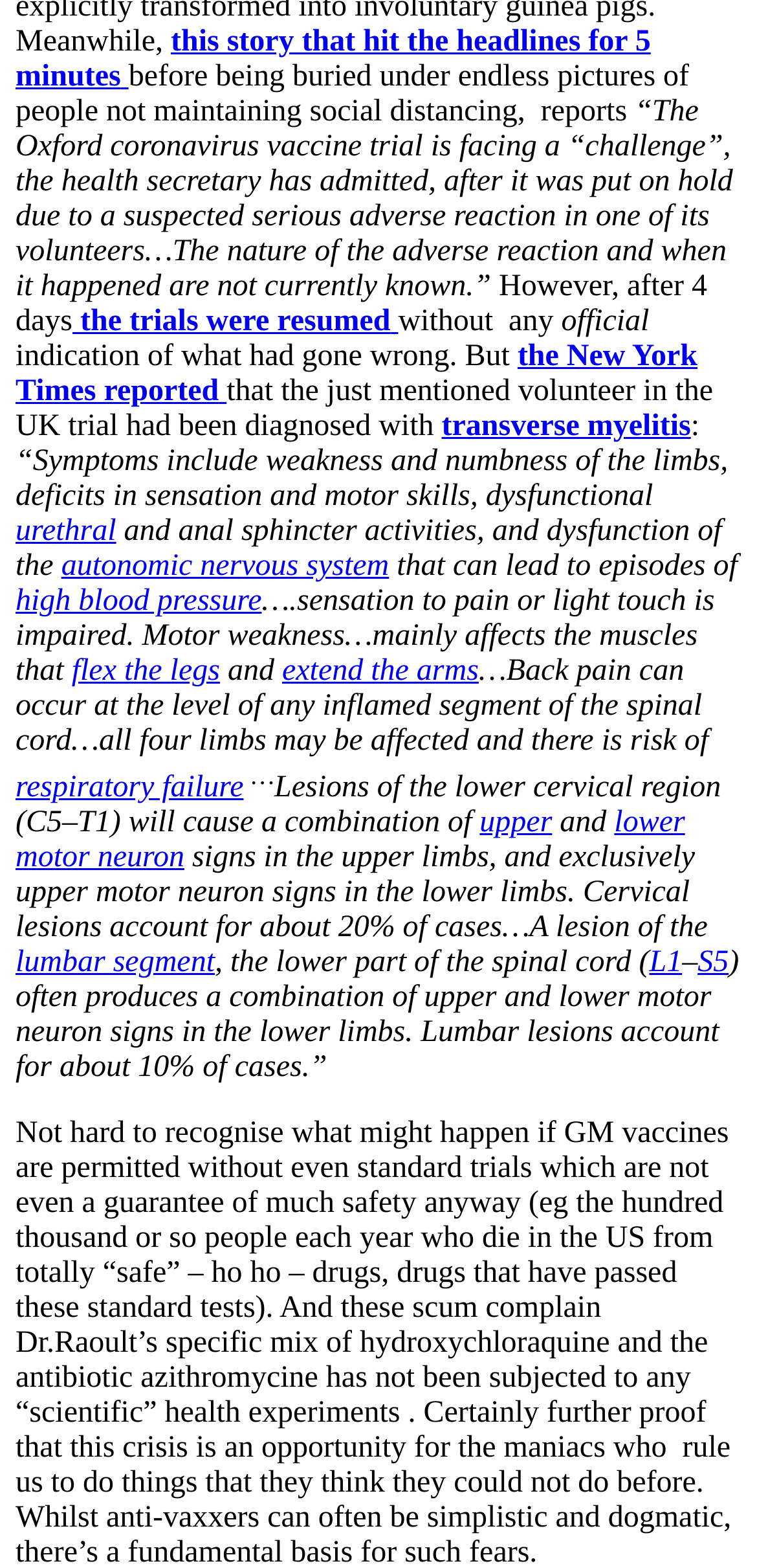Locate the bounding box of the UI element described by: "transverse myelitis" in the given webpage screenshot.

[0.583, 0.262, 0.913, 0.283]